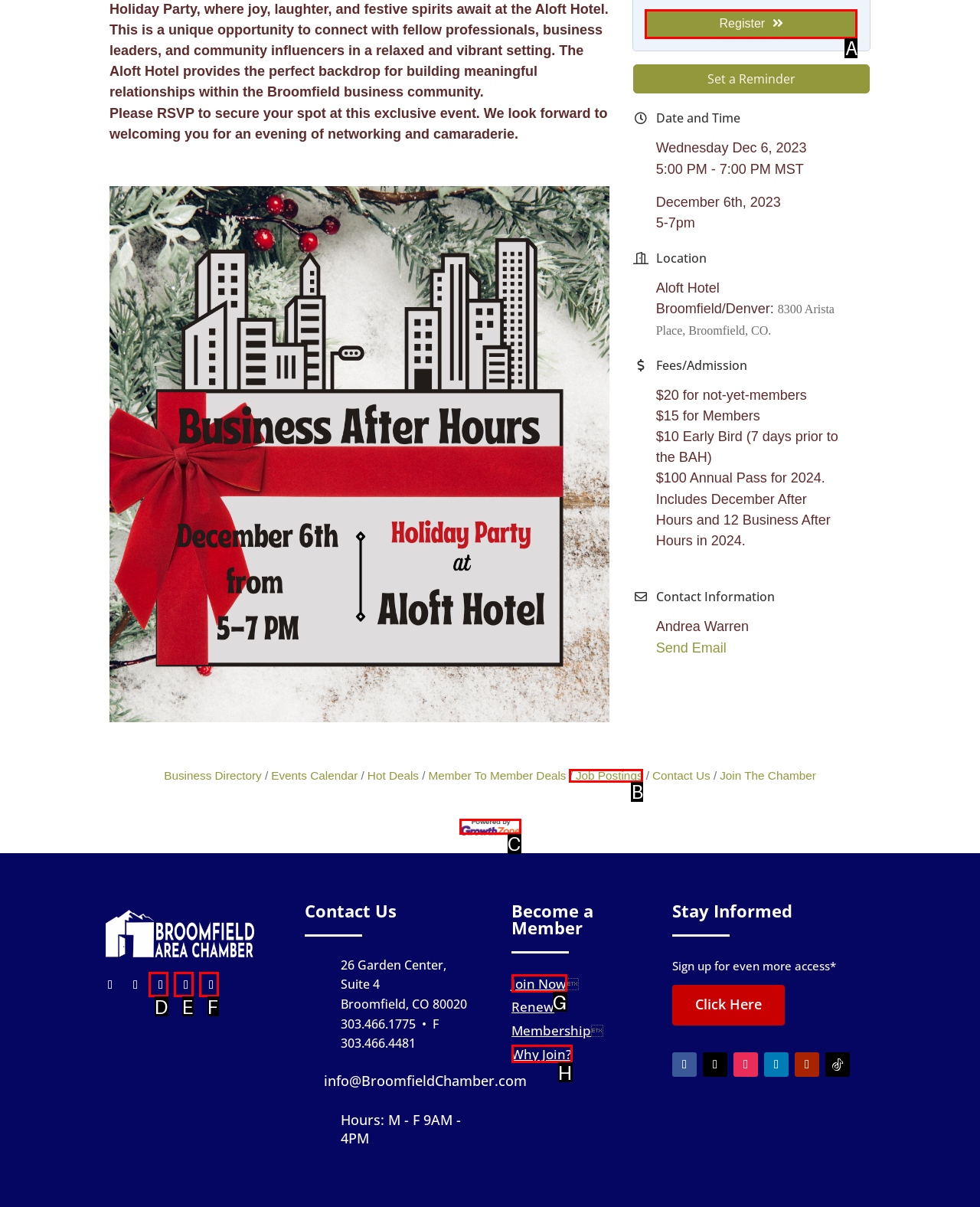From the given options, choose the HTML element that aligns with the description: alt="GrowthZone - Membership Management Software". Respond with the letter of the selected element.

C